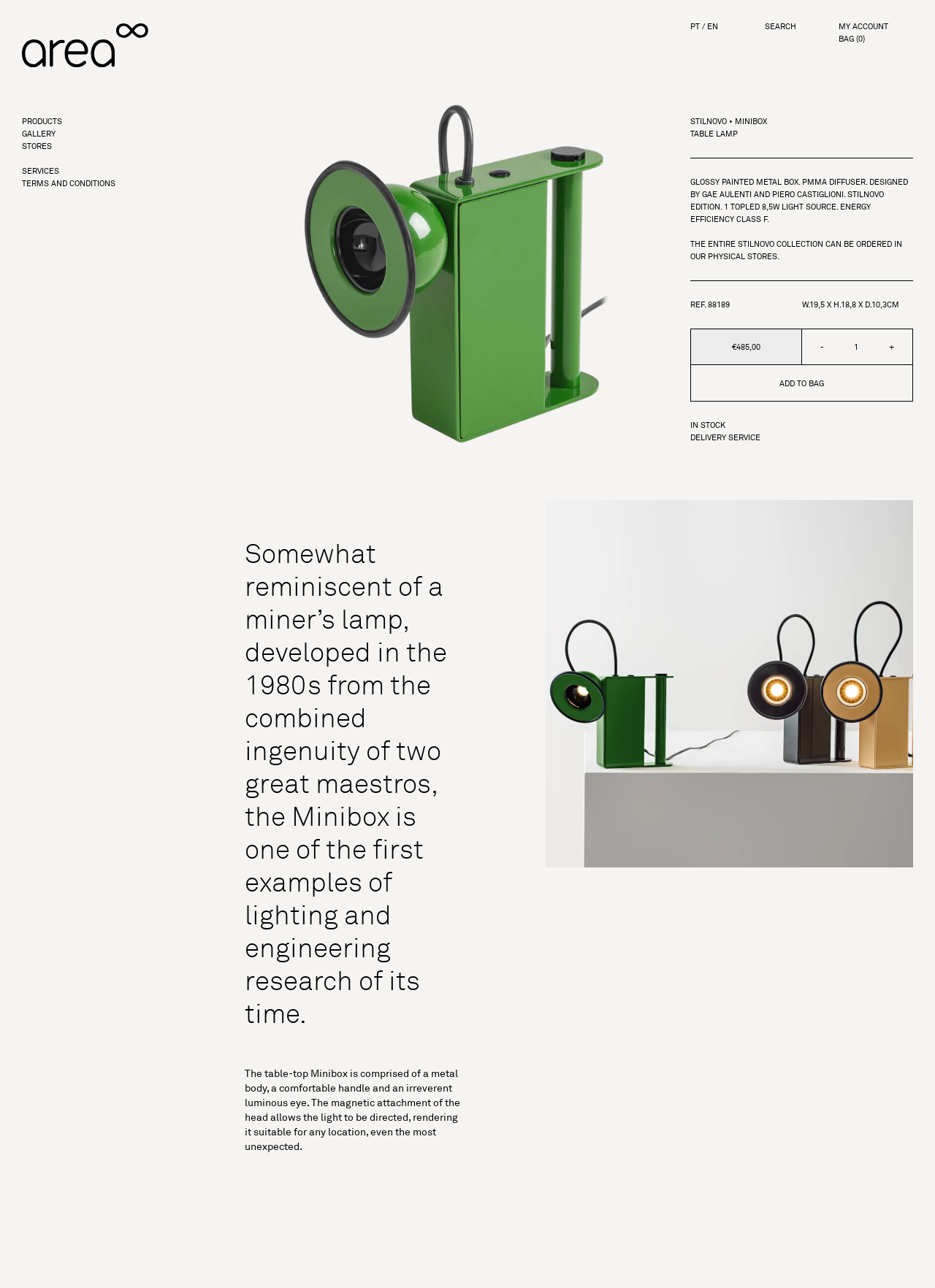Using the information shown in the image, answer the question with as much detail as possible: What is the language of the webpage?

I determined this answer by looking at the language options at the top of the webpage, which include 'PT' and 'EN', suggesting that the current language is English.